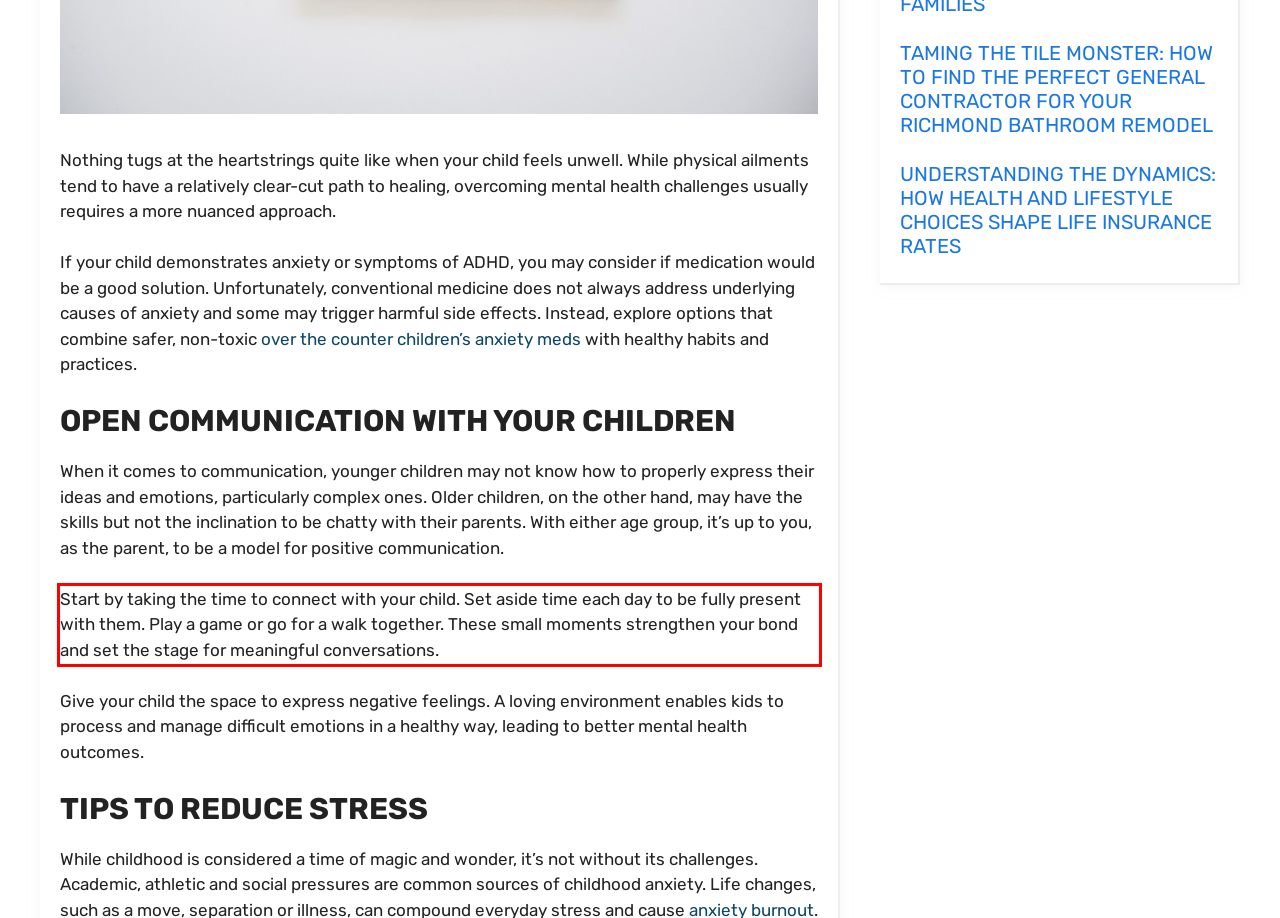Using the provided screenshot, read and generate the text content within the red-bordered area.

Start by taking the time to connect with your child. Set aside time each day to be fully present with them. Play a game or go for a walk together. These small moments strengthen your bond and set the stage for meaningful conversations.